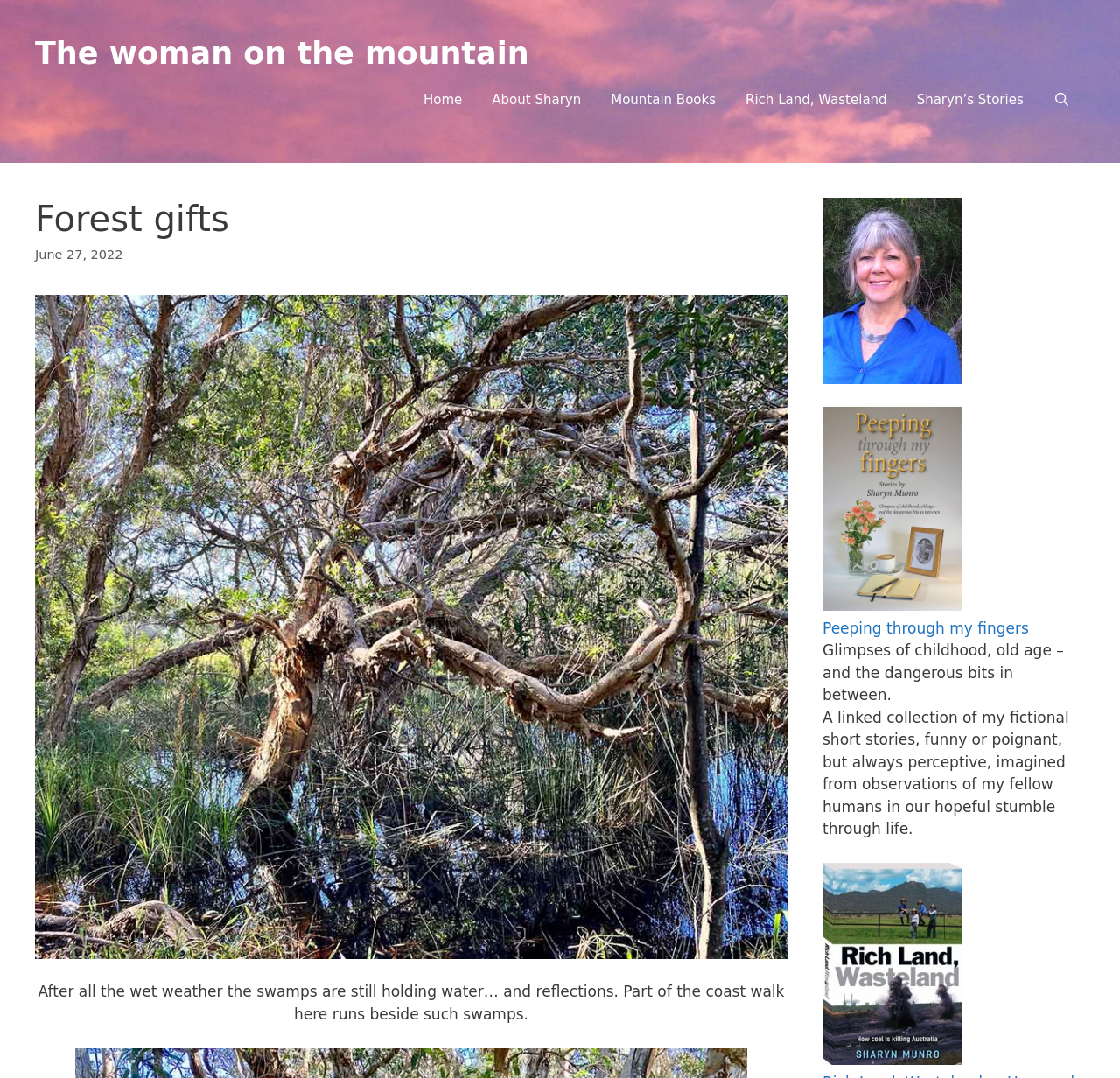Pinpoint the bounding box coordinates of the clickable element needed to complete the instruction: "Open the search bar". The coordinates should be provided as four float numbers between 0 and 1: [left, top, right, bottom].

[0.927, 0.067, 0.969, 0.119]